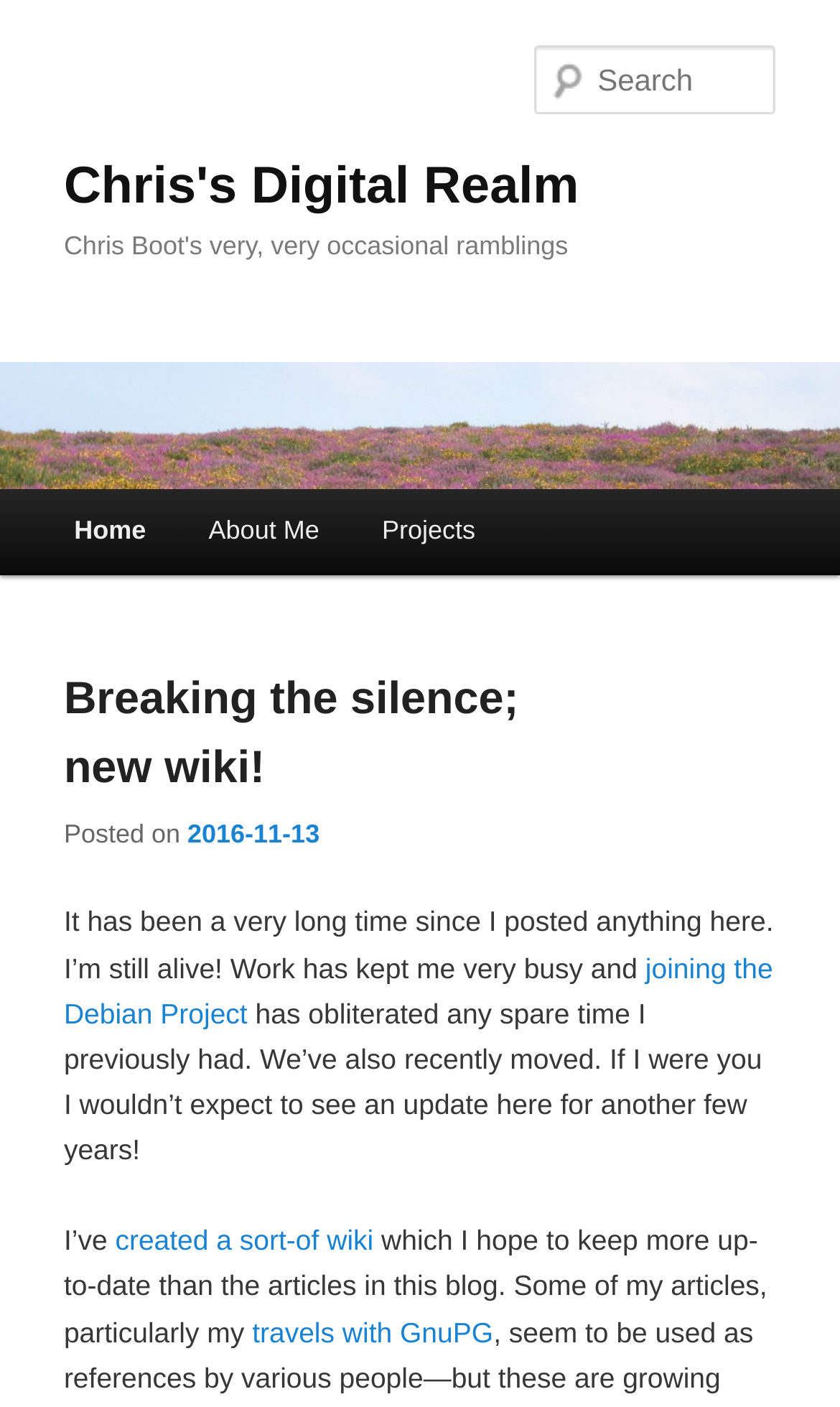Calculate the bounding box coordinates of the UI element given the description: "Breaking the silence; new wiki!".

[0.076, 0.479, 0.618, 0.563]